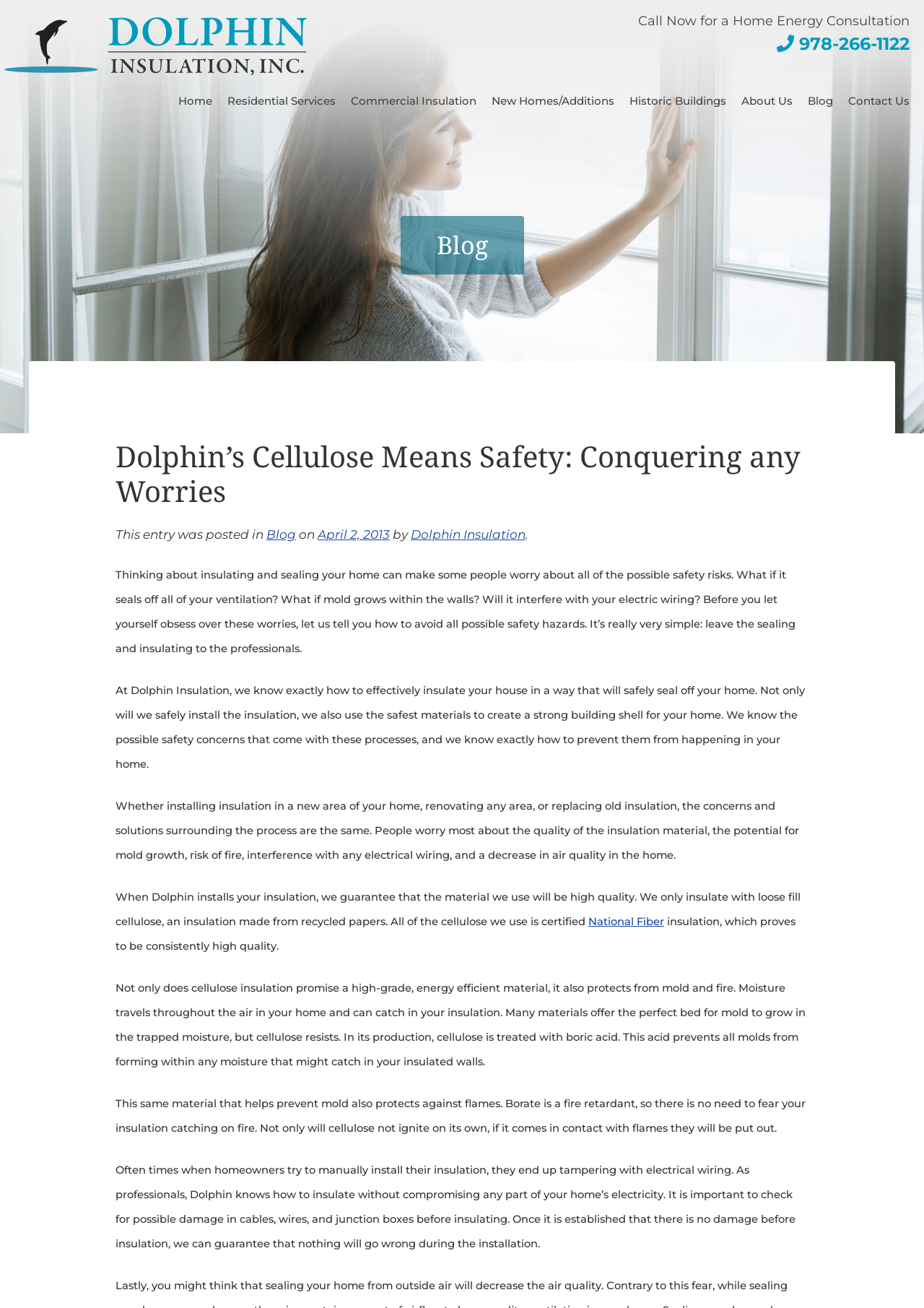Identify the bounding box coordinates of the element to click to follow this instruction: 'Learn more about 'National Fiber''. Ensure the coordinates are four float values between 0 and 1, provided as [left, top, right, bottom].

[0.637, 0.699, 0.719, 0.709]